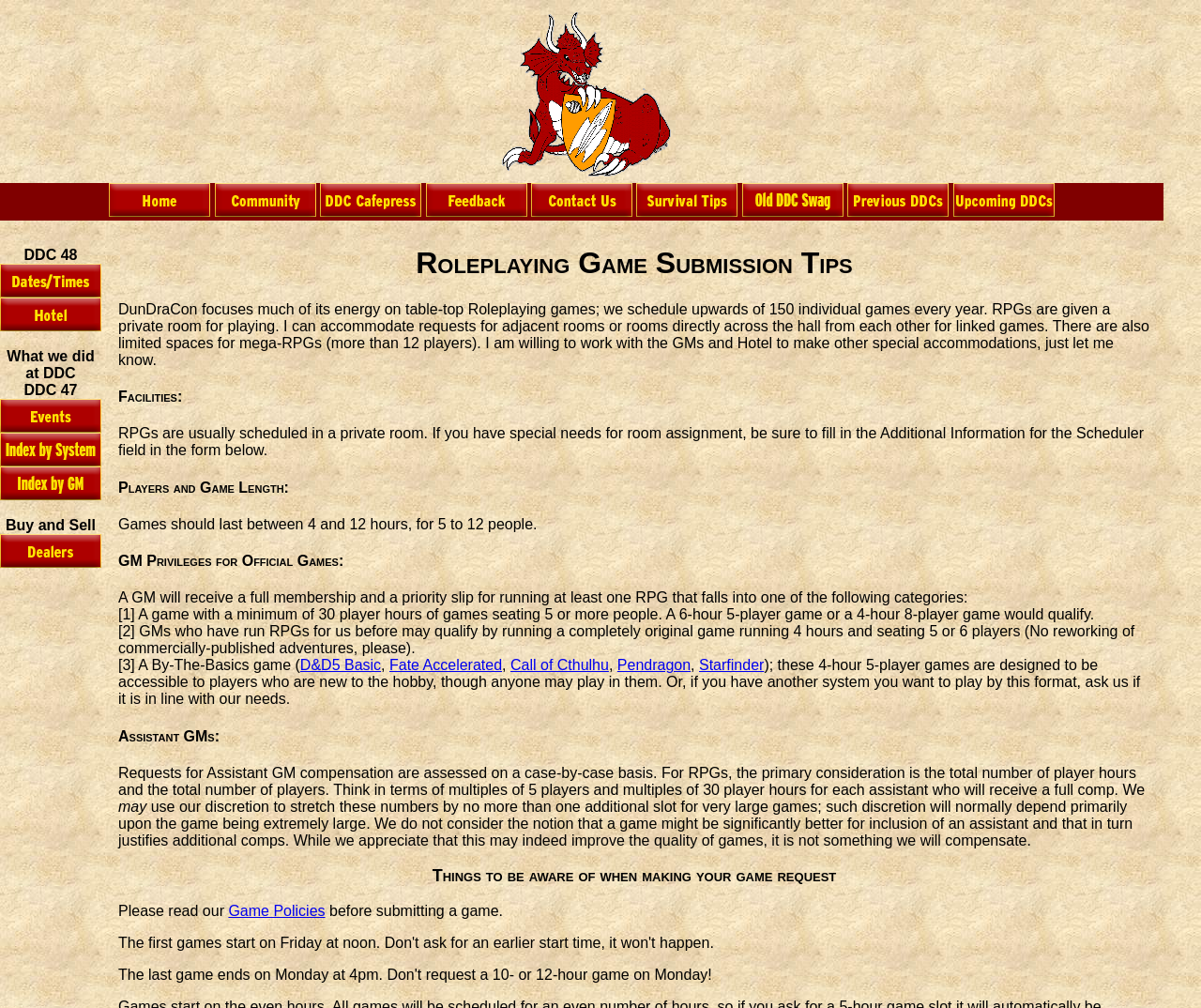What should GMs read before submitting a game request?
Answer the question based on the image using a single word or a brief phrase.

Game Policies